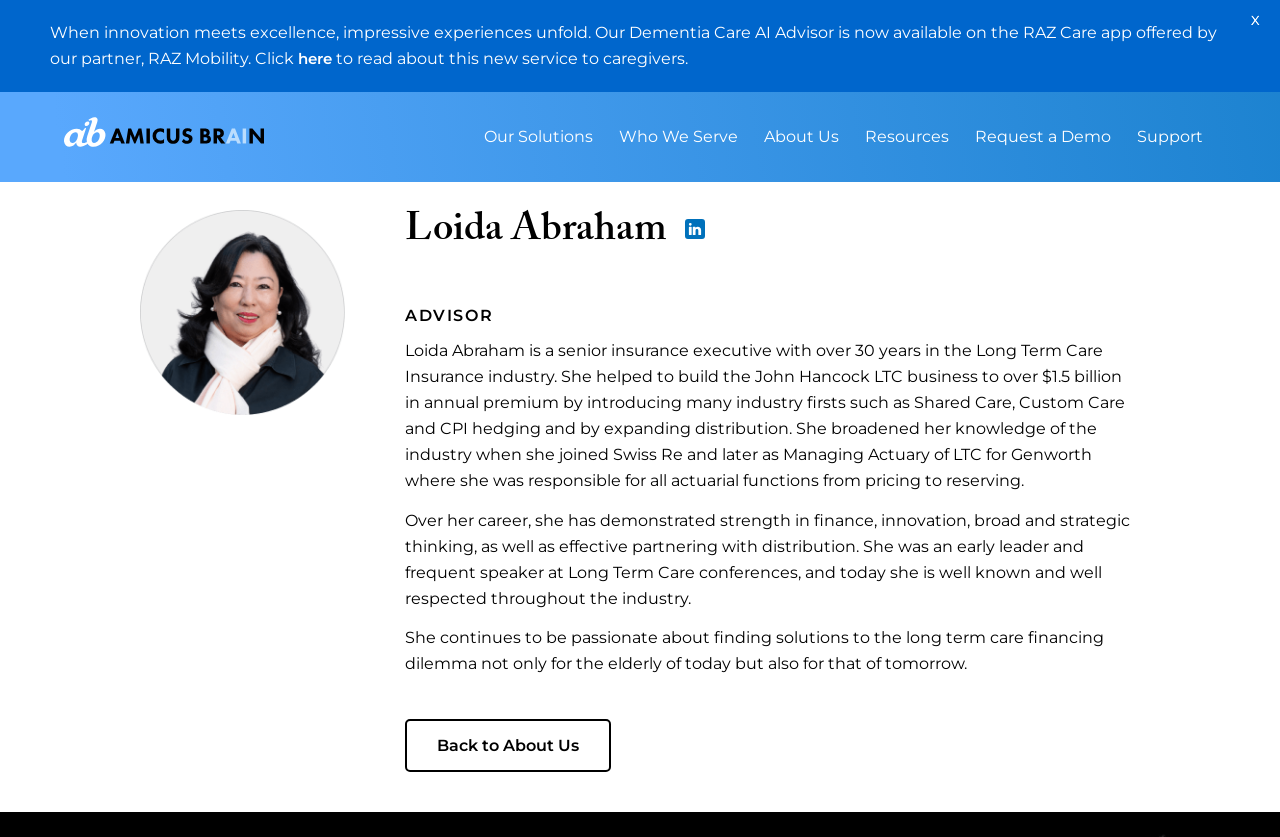Determine the bounding box coordinates for the clickable element required to fulfill the instruction: "Request a Demo". Provide the coordinates as four float numbers between 0 and 1, i.e., [left, top, right, bottom].

[0.752, 0.11, 0.878, 0.217]